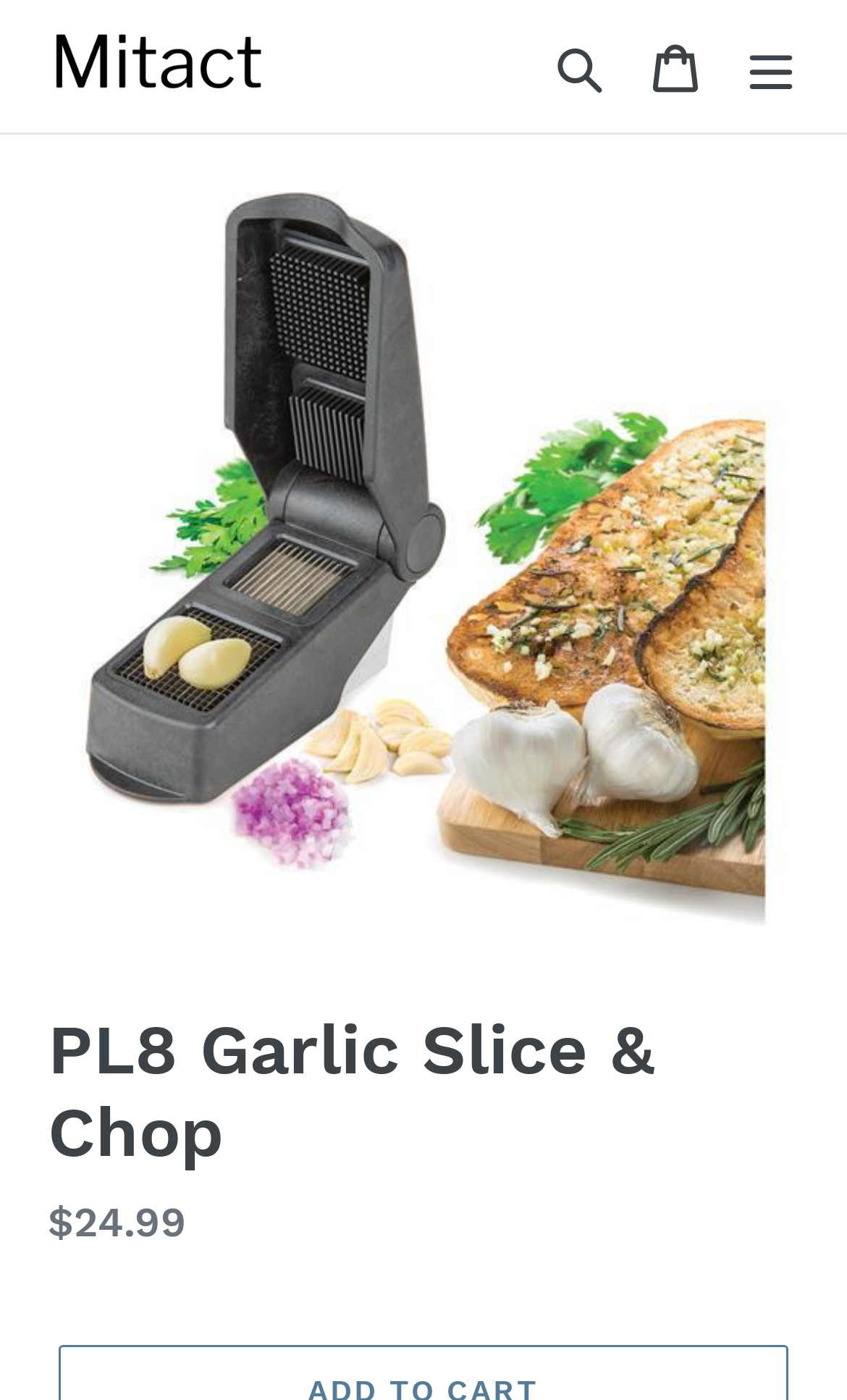Is the search function expanded?
Look at the image and provide a detailed response to the question.

I checked the button element with the text 'Search' and saw that its 'expanded' property is set to 'False', indicating that the search function is not expanded.